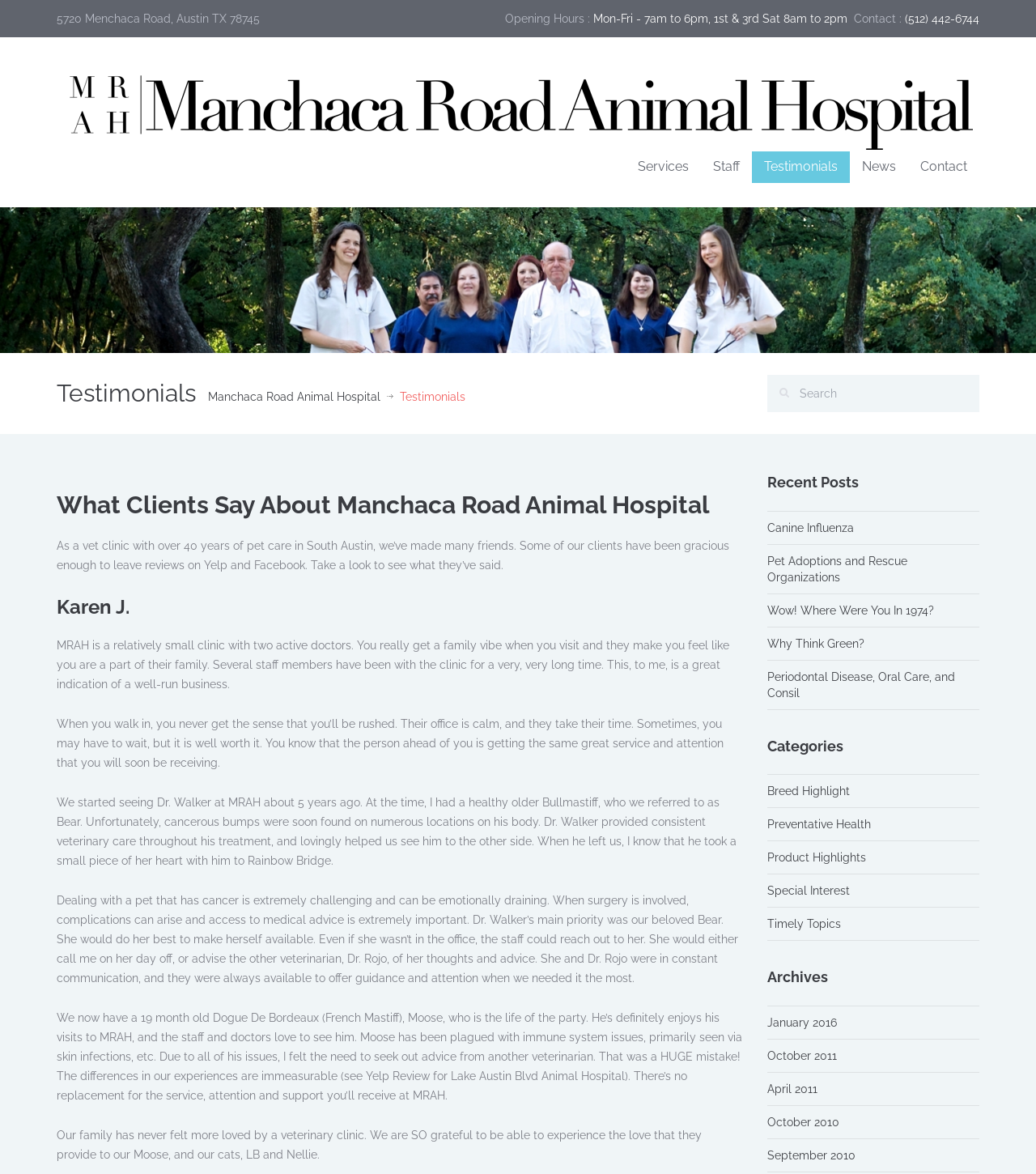Utilize the details in the image to give a detailed response to the question: How many recent posts are listed on the page?

I counted the number of link elements in the 'Recent Posts' section, which are 'Canine Influenza', 'Pet Adoptions and Rescue Organizations', 'Wow! Where Were You In 1974?', 'Why Think Green?', and 'Periodontal Disease, Oral Care, and Consil'.